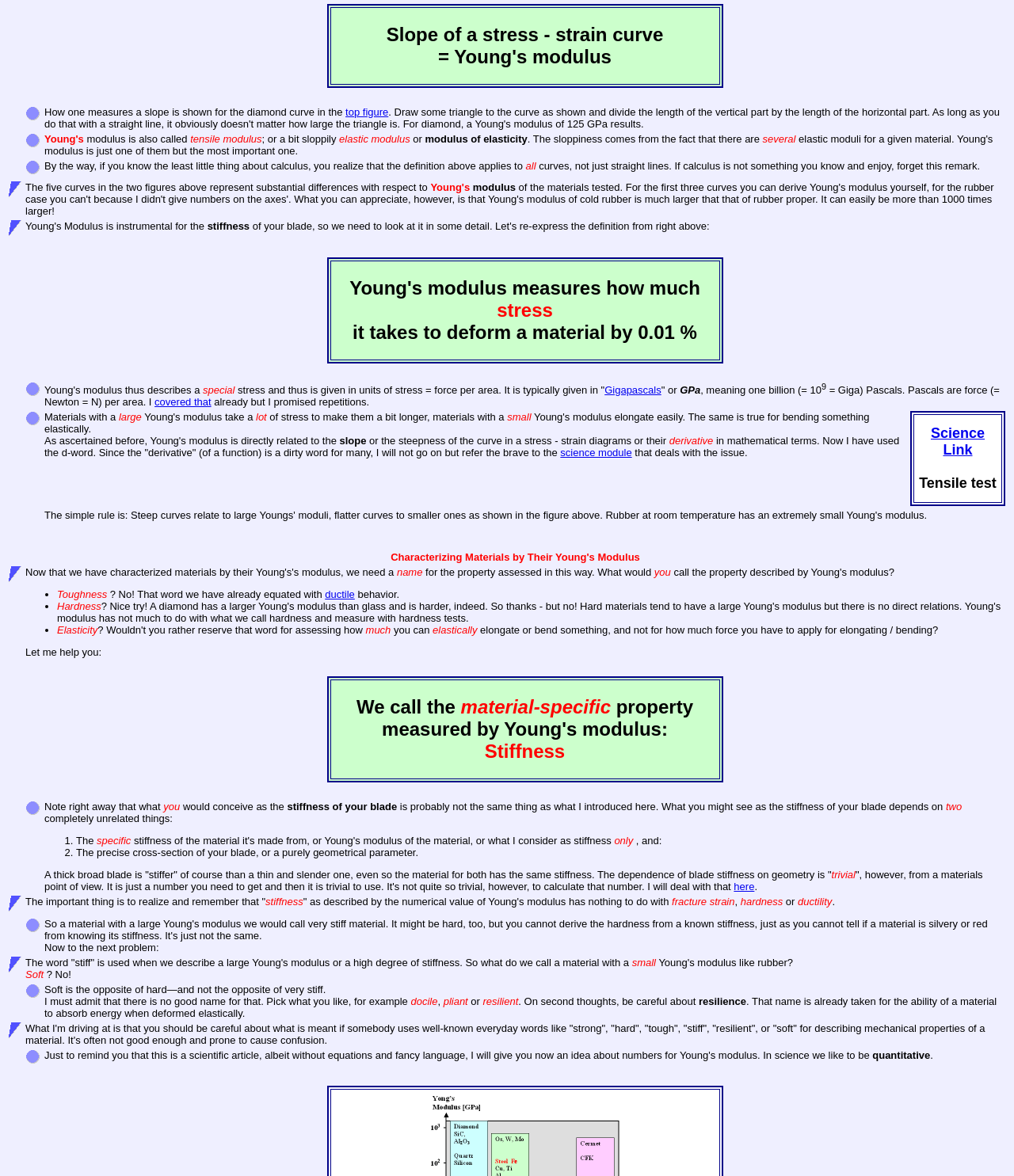Please find the bounding box for the UI element described by: "Young's modulus".

[0.448, 0.039, 0.603, 0.057]